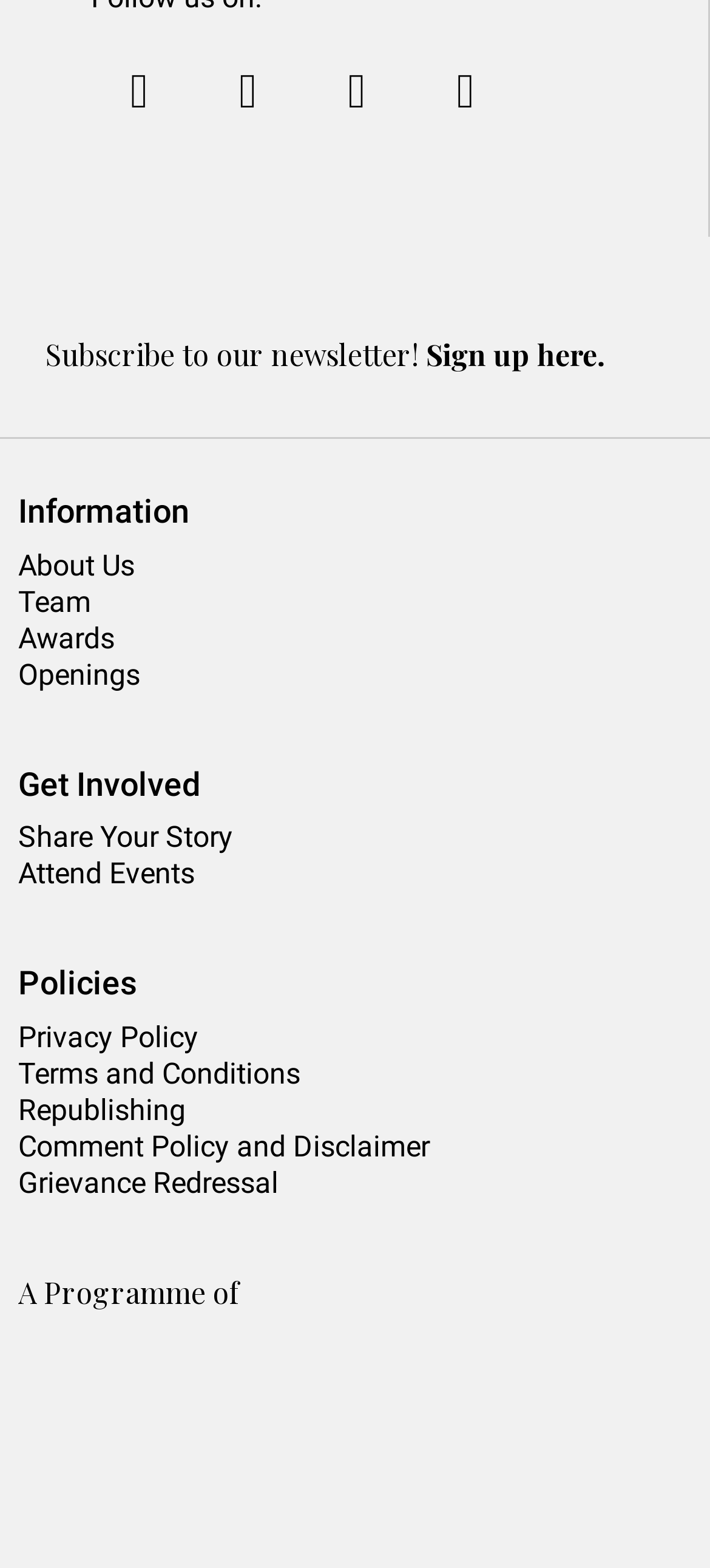Using the description "Privacy Policy", locate and provide the bounding box of the UI element.

[0.026, 0.651, 0.279, 0.673]